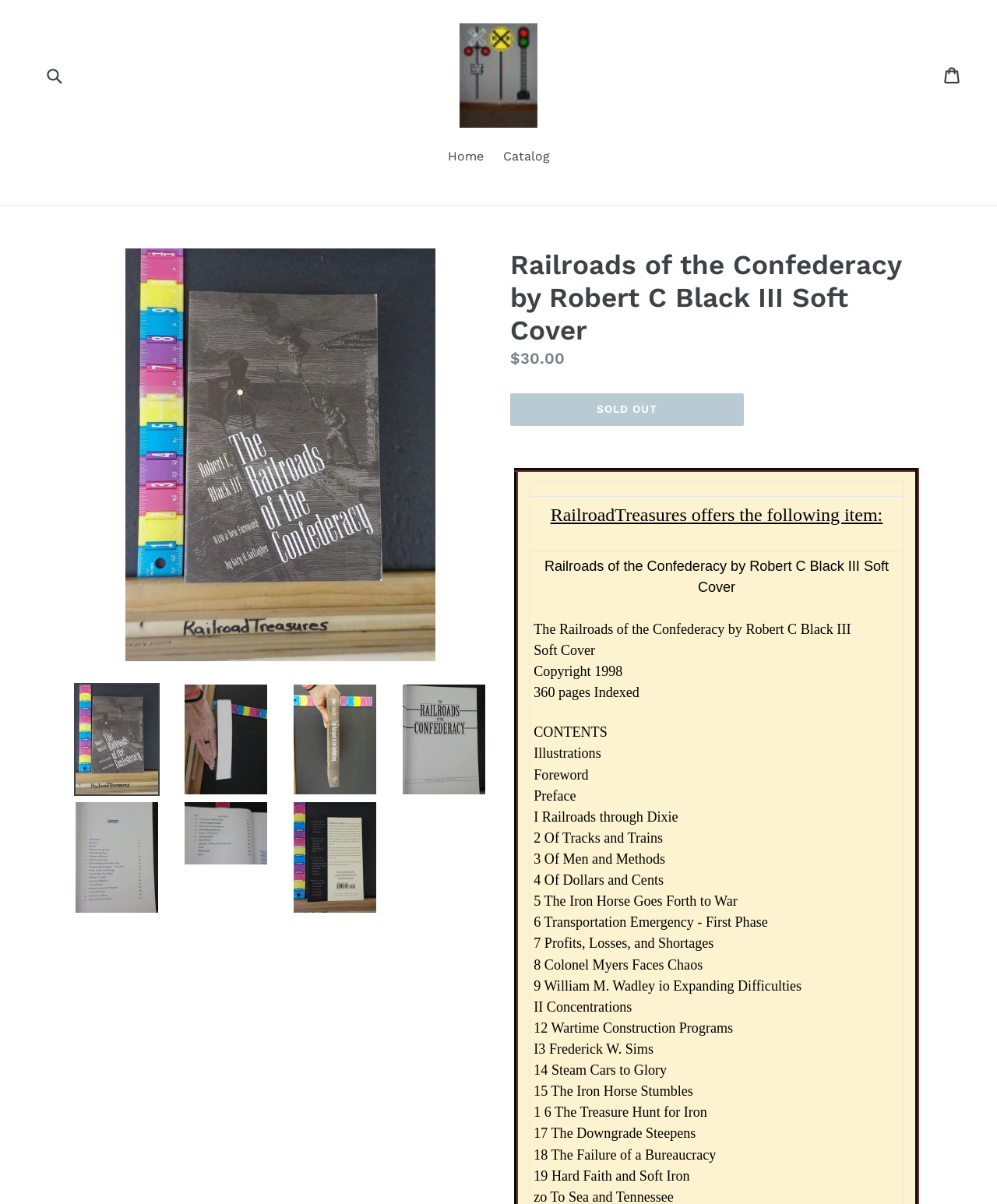Predict the bounding box coordinates for the UI element described as: "Catalog". The coordinates should be four float numbers between 0 and 1, presented as [left, top, right, bottom].

[0.496, 0.122, 0.559, 0.14]